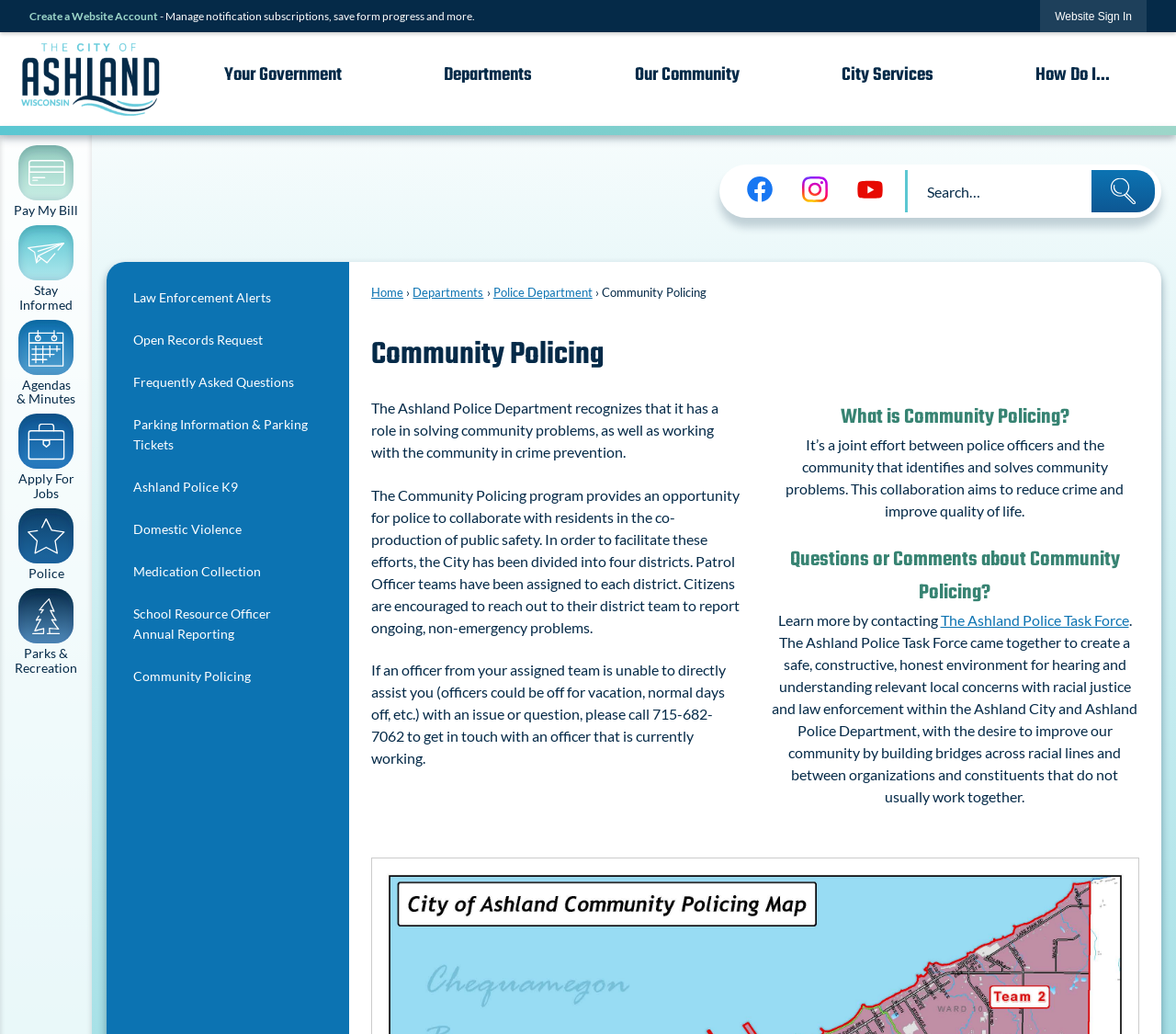Provide a comprehensive caption for the webpage.

The webpage is about Community Policing in Ashland, WI. At the top, there is a navigation menu with links to "Home Page", "Your Government", "Departments", "Our Community", "City Services", and "How Do I...". Below this menu, there are buttons to "Create a Website Account" and "Website Sign In" on the left, and a link to "Skip to Main Content" on the right.

On the left side of the page, there is a vertical menu with links to various police-related topics, including "Law Enforcement Alerts", "Open Records Request", "Frequently Asked Questions", and more. Below this menu, there are links to "Pay My Bill", "Stay Informed", "Agendas & Minutes", "Apply For Jobs", "Police", and "Parks & Recreation".

In the main content area, there is a heading that reads "Community Policing" and a paragraph of text that explains the concept of community policing and its goals. Below this, there are three paragraphs of text that provide more information about the program, including how it works and how citizens can get involved.

Further down the page, there is a heading that reads "What is Community Policing?" and a paragraph of text that provides a brief definition. Below this, there is a heading that reads "Questions or Comments about Community Policing?" and a link to "The Ashland Police Task Force" that opens in a new window.

Throughout the page, there are also several social media links, including Facebook, Instagram, and YouTube, located near the top right corner of the page. A search bar is located at the top right corner of the page, allowing users to search for specific content.